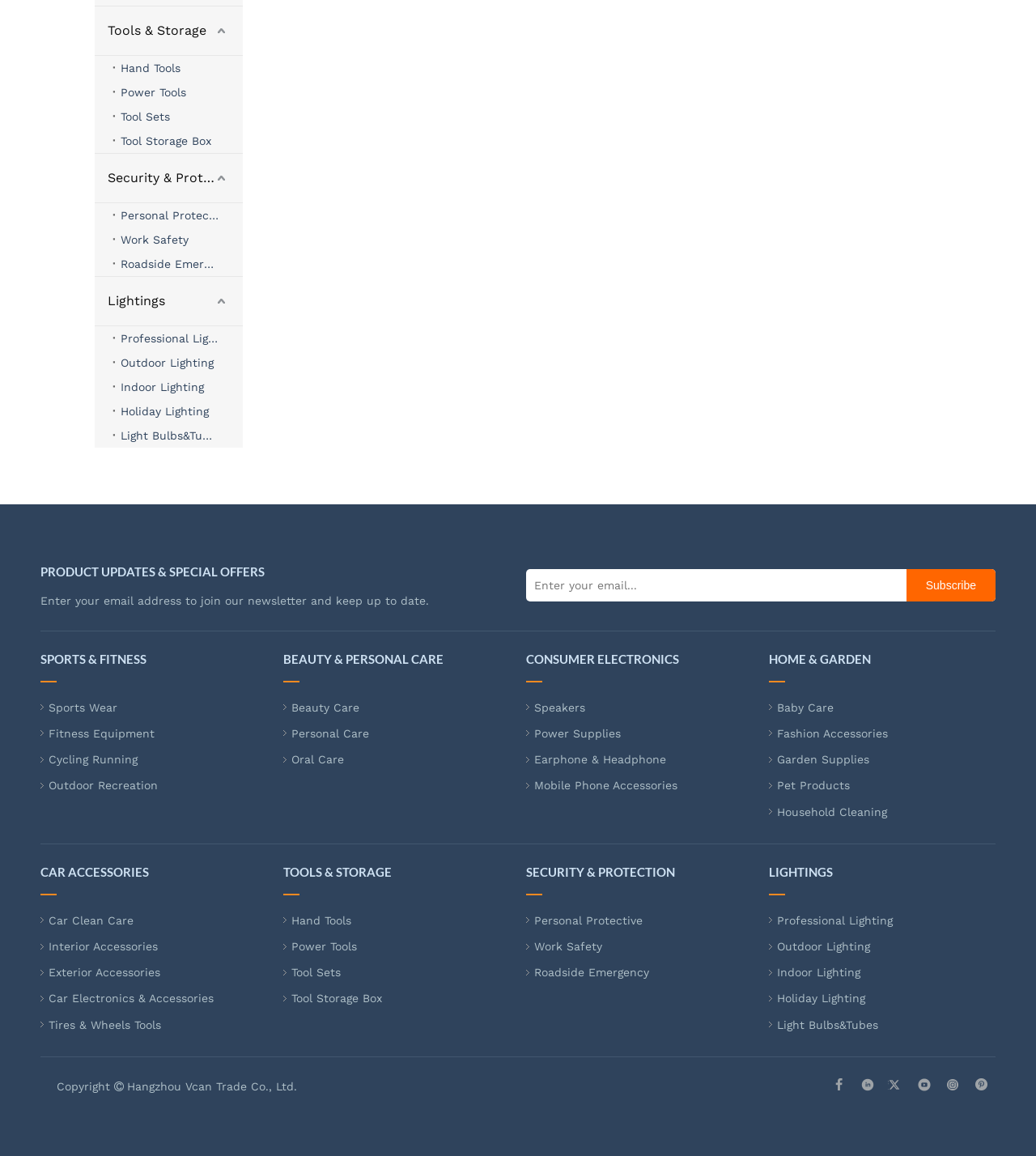Show the bounding box coordinates for the element that needs to be clicked to execute the following instruction: "View related books". Provide the coordinates in the form of four float numbers between 0 and 1, i.e., [left, top, right, bottom].

None